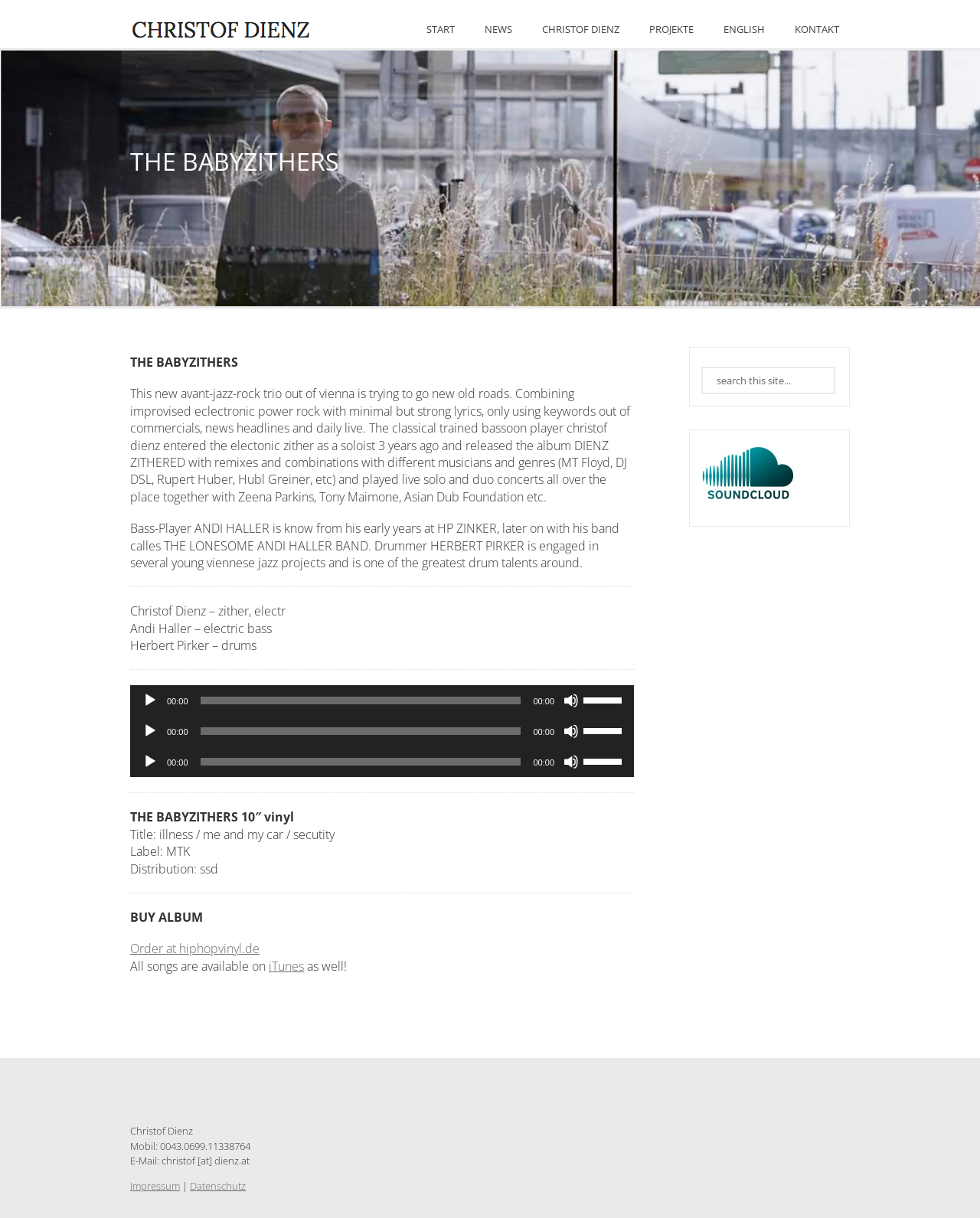Predict the bounding box coordinates of the area that should be clicked to accomplish the following instruction: "Search this site". The bounding box coordinates should consist of four float numbers between 0 and 1, i.e., [left, top, right, bottom].

[0.731, 0.307, 0.807, 0.318]